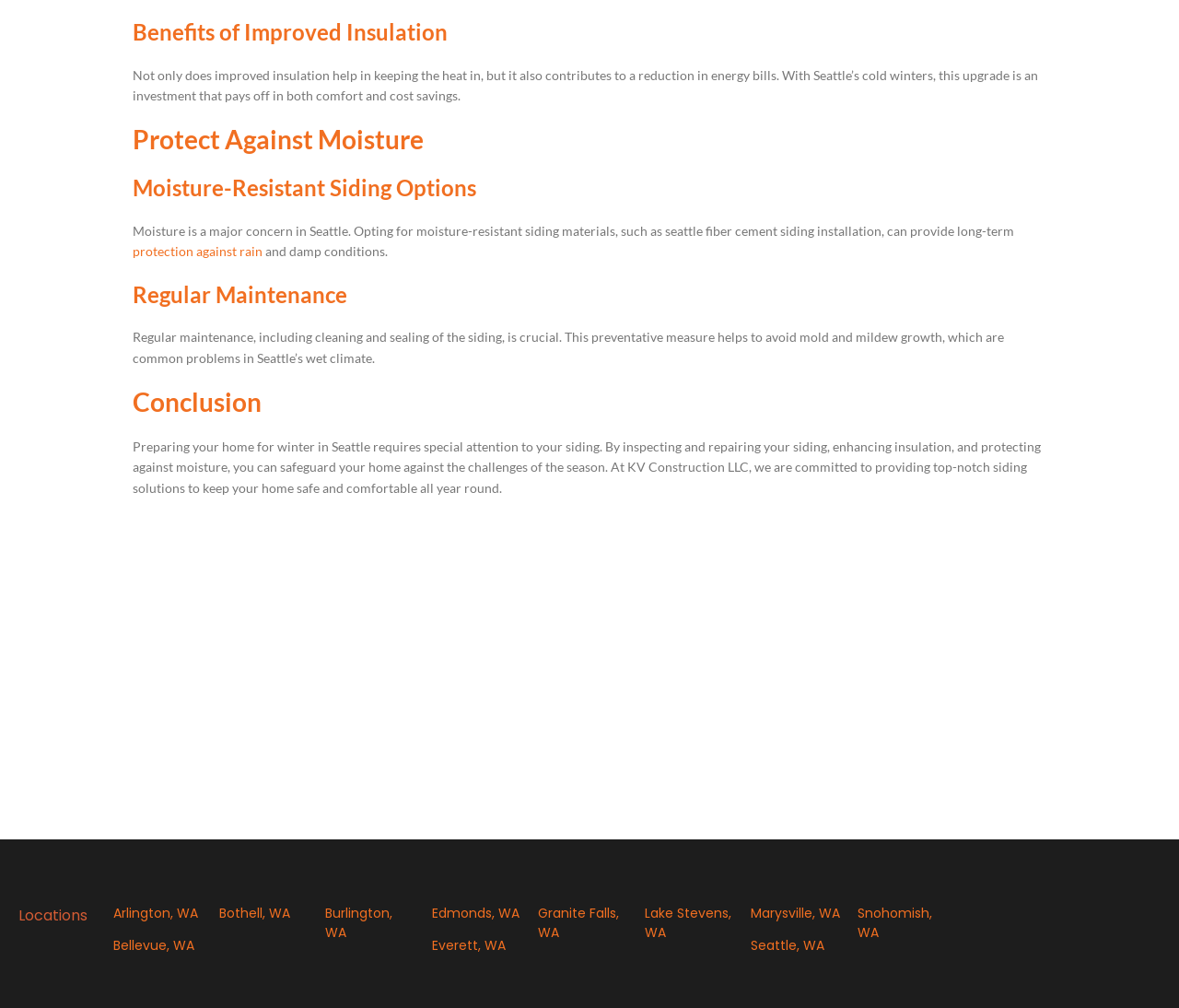Find the bounding box coordinates of the element to click in order to complete this instruction: "Explore 'Locations'". The bounding box coordinates must be four float numbers between 0 and 1, denoted as [left, top, right, bottom].

[0.016, 0.897, 0.065, 0.92]